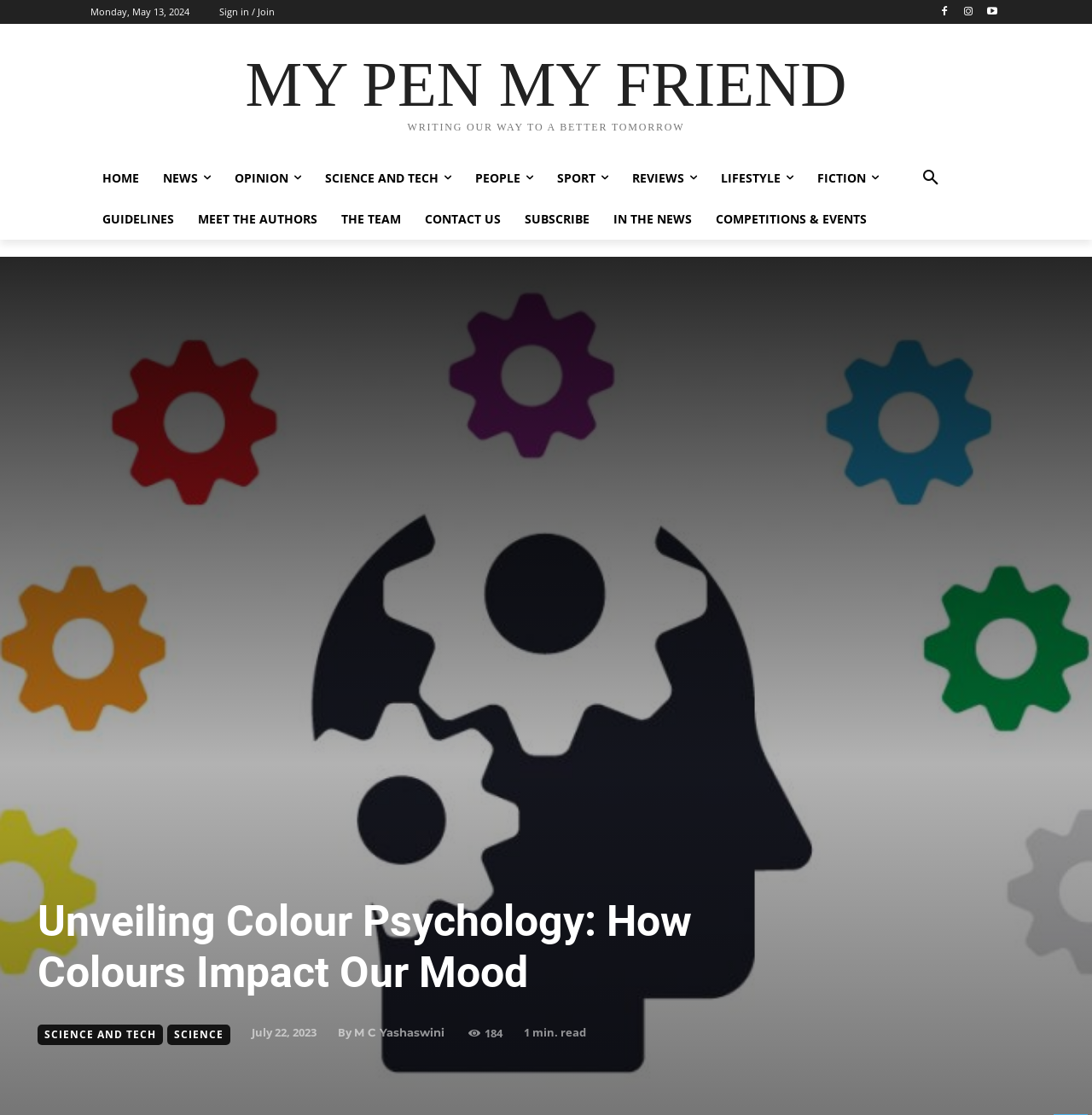Extract the main title from the webpage and generate its text.

Unveiling Colour Psychology: How Colours Impact Our Mood